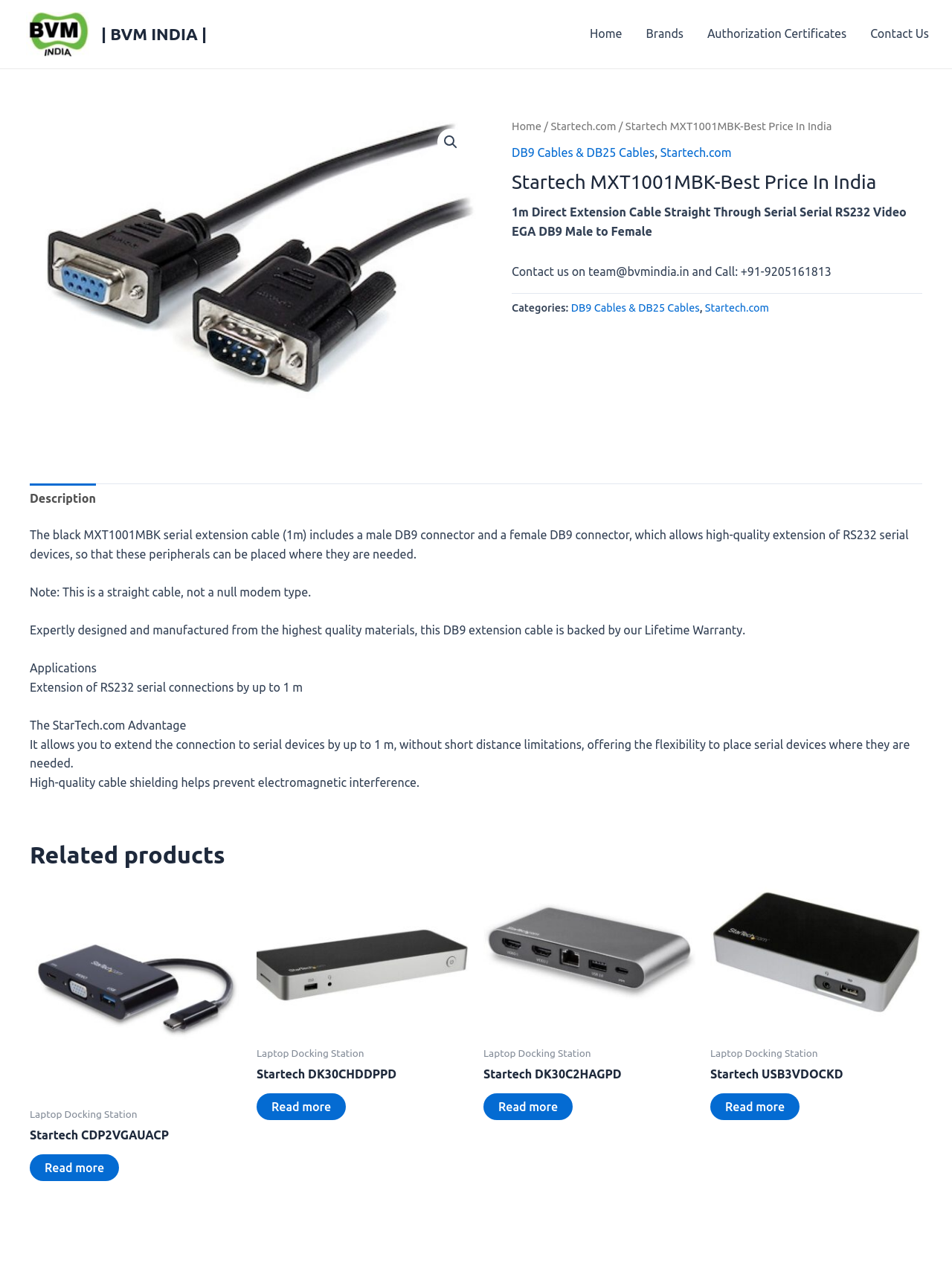Please specify the bounding box coordinates of the clickable region necessary for completing the following instruction: "Click on the 'Contact Us' link". The coordinates must consist of four float numbers between 0 and 1, i.e., [left, top, right, bottom].

[0.902, 0.012, 0.988, 0.041]